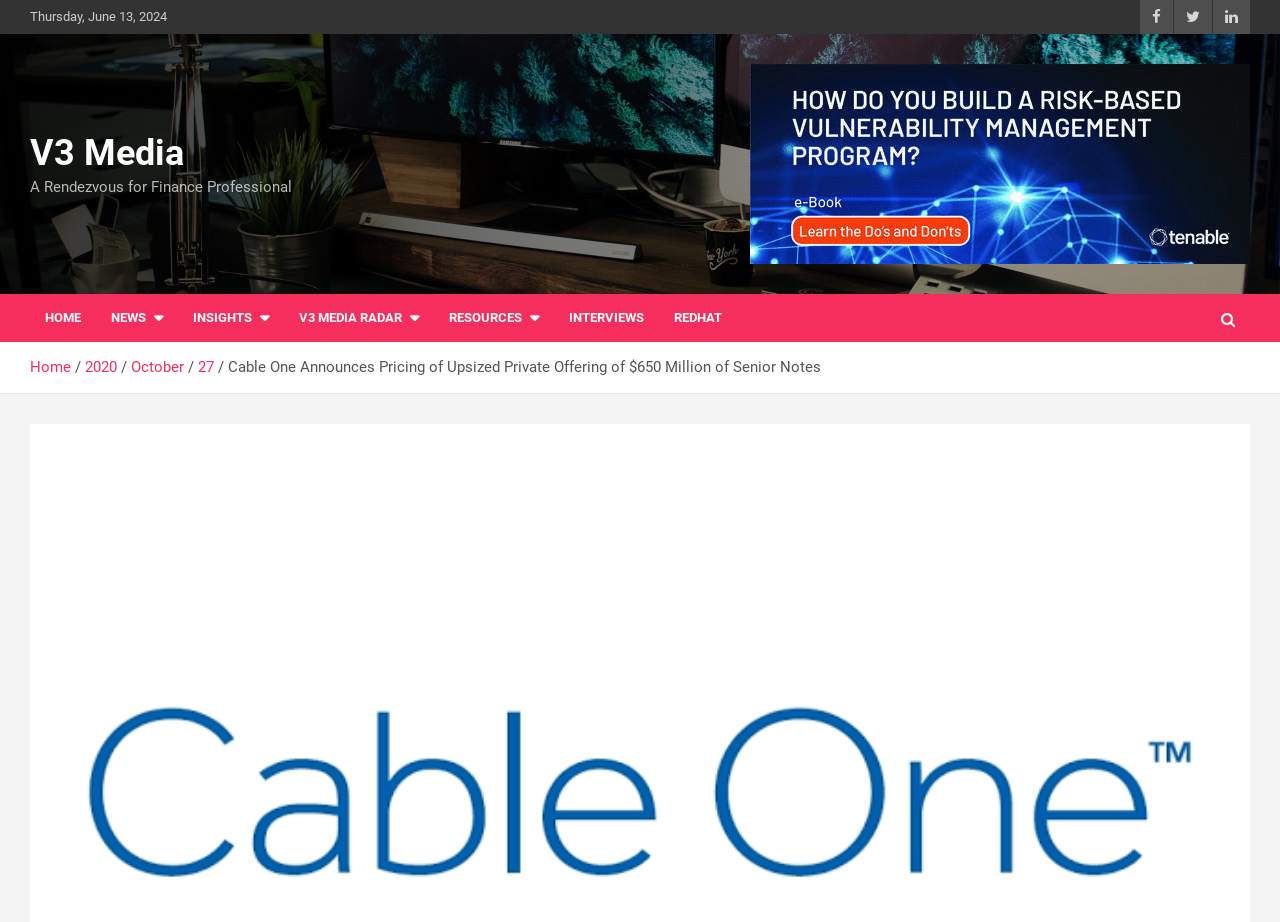Explain the features and main sections of the webpage comprehensively.

The webpage appears to be a news article or press release from V3 Media, with a focus on finance and business news. At the top of the page, there is a date displayed, "Thursday, June 13, 2024". 

To the right of the date, there are three social media icons. Below the date, the title "V3 Media" is displayed, with a link to the V3 Media homepage. A subtitle "A Rendezvous for Finance Professionals" is placed below the title.

On the right side of the page, there is a banner advertisement with an image. The advertisement takes up a significant portion of the page's width.

The main navigation menu is located below the title and subtitle, with links to various sections of the website, including "HOME", "NEWS", "INSIGHTS", "V3 MEDIA RADAR", "RESOURCES", "INTERVIEWS", and "REDHAT". Each link has an icon next to it.

Below the navigation menu, there is a breadcrumbs section, which displays the navigation path to the current page. The breadcrumbs show the path as "Home > 2020 > October > 27 > Cable One Announces pricing of Upsized Private Offering of $650 Million of Senior Notes".

The main content of the page is the news article itself, with the title "Cable One Announces pricing of Upsized Private Offering of $650 Million of Senior Notes" displayed prominently.